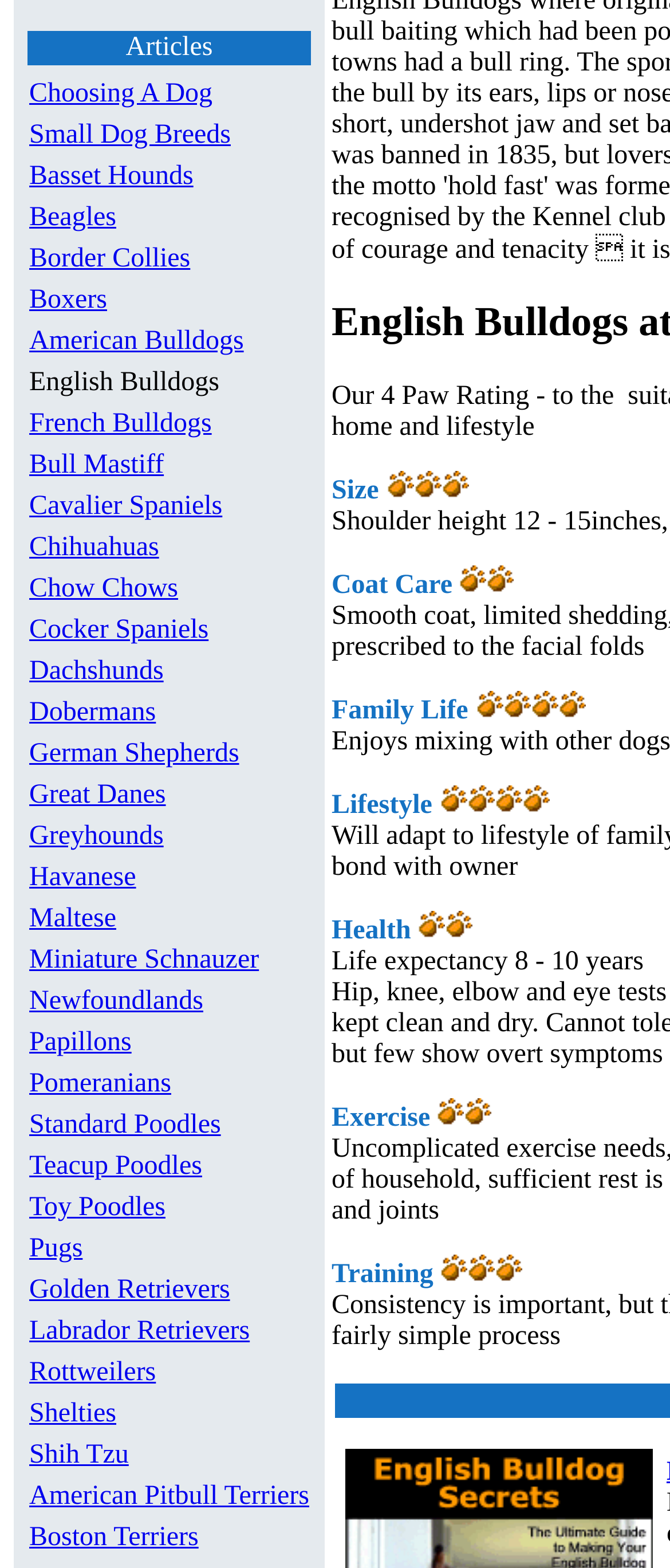Find the bounding box coordinates for the HTML element described in this sentence: "Basset Hounds". Provide the coordinates as four float numbers between 0 and 1, in the format [left, top, right, bottom].

[0.044, 0.103, 0.289, 0.122]